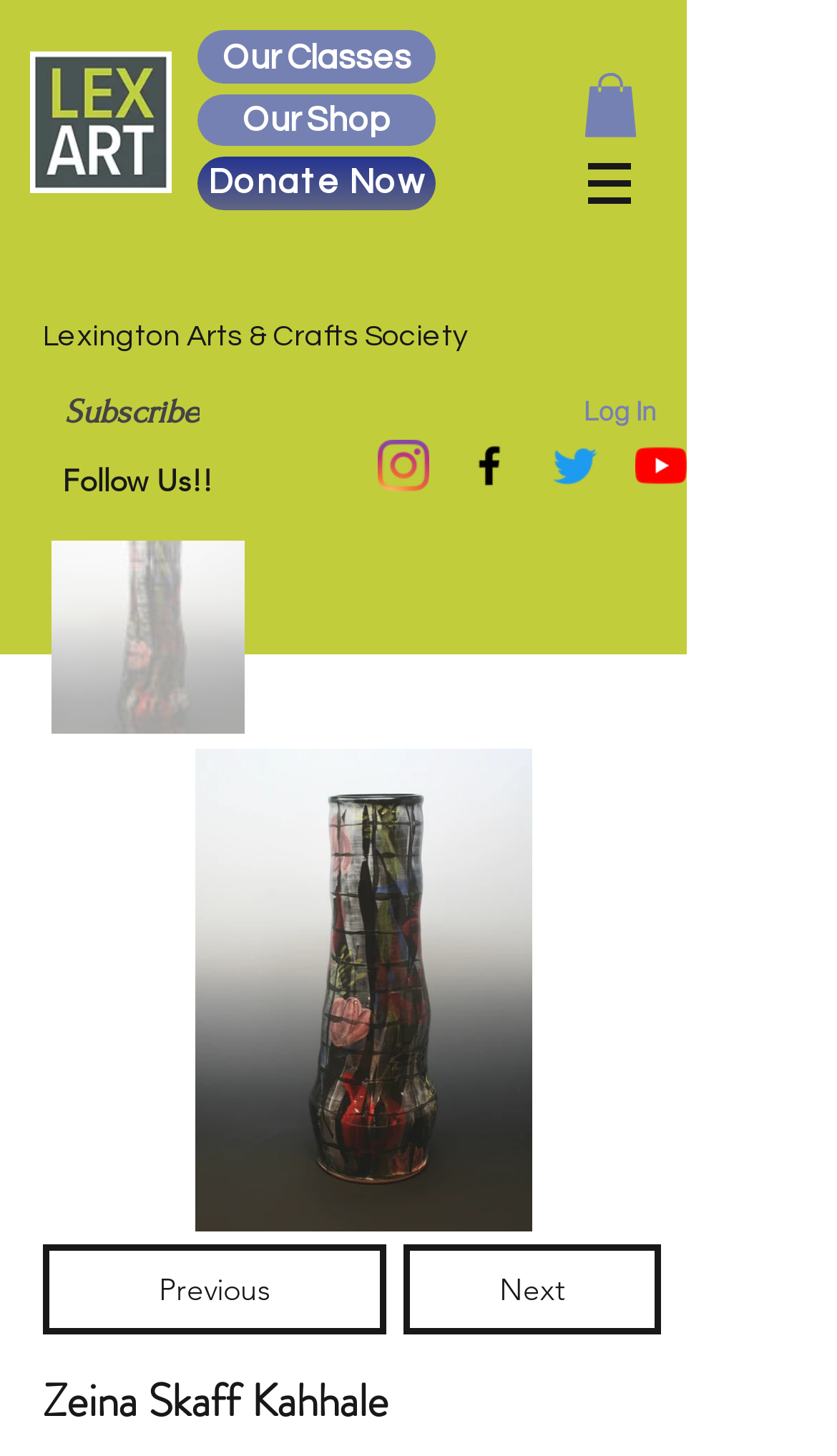What is the purpose of the 'Subscribe' button?
Please ensure your answer is as detailed and informative as possible.

I found the answer by considering the context of the 'Subscribe' button, which is often used to receive updates or newsletters, and its location near the 'Follow Us!!' text, which suggests that it is related to staying informed about the organization.